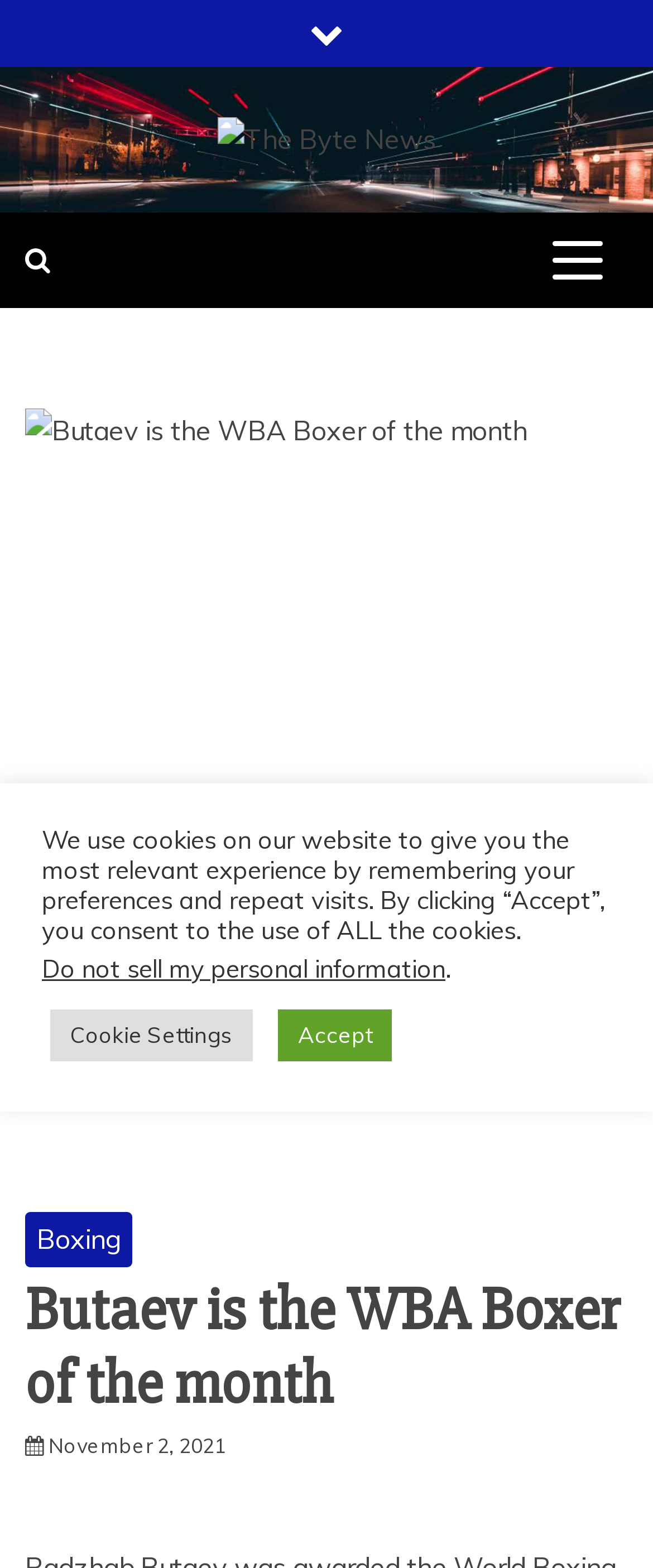What is the type of image on the webpage?
Using the image as a reference, answer the question with a short word or phrase.

News article image